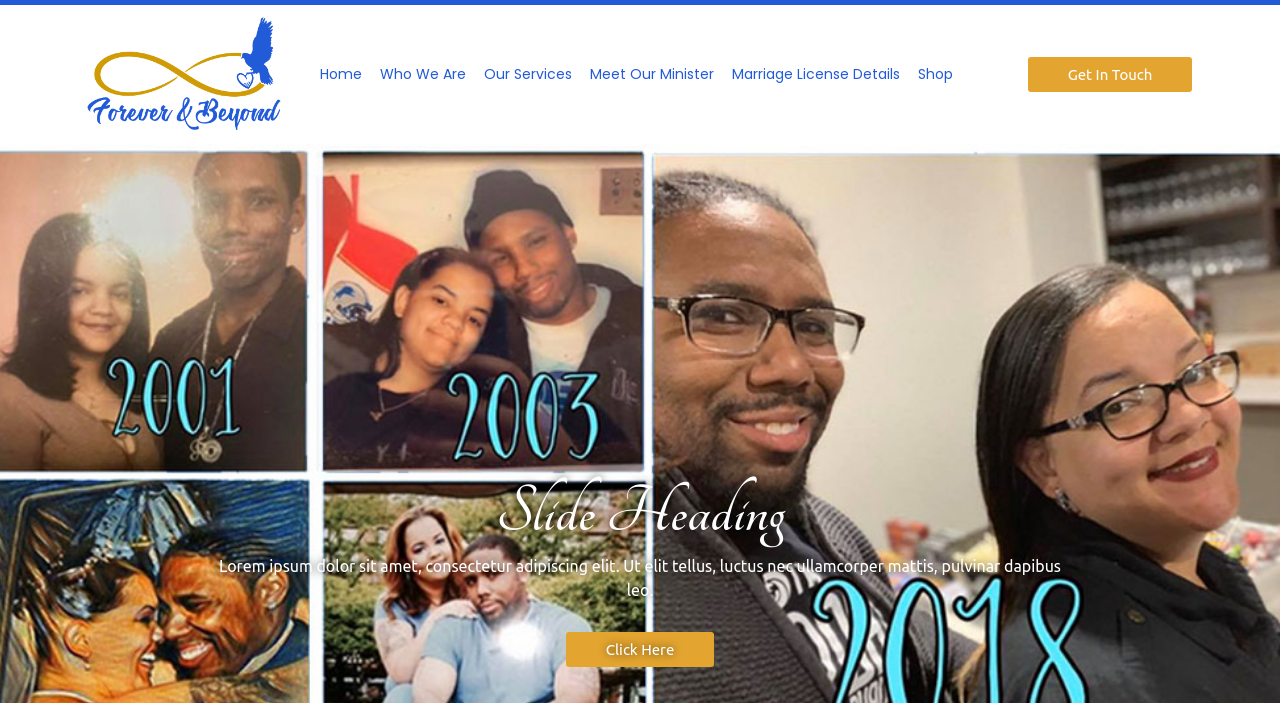What is the name of the marriage officiant?
Using the image as a reference, deliver a detailed and thorough answer to the question.

The name of the marriage officiant can be found in the top-left corner of the webpage, where it says 'Forever & Beyond' in a link element.